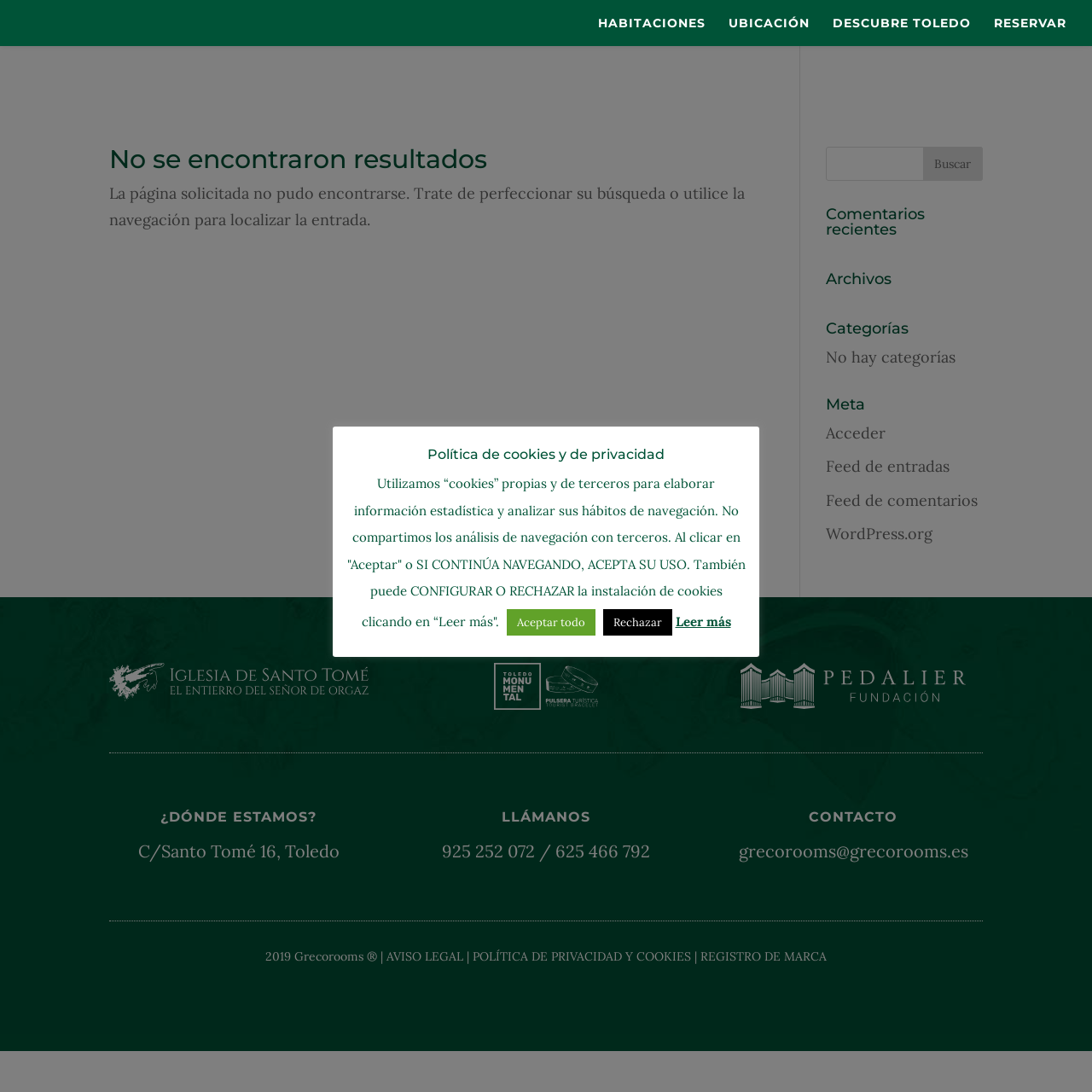From the given element description: "name="s"", find the bounding box for the UI element. Provide the coordinates as four float numbers between 0 and 1, in the order [left, top, right, bottom].

[0.756, 0.134, 0.9, 0.166]